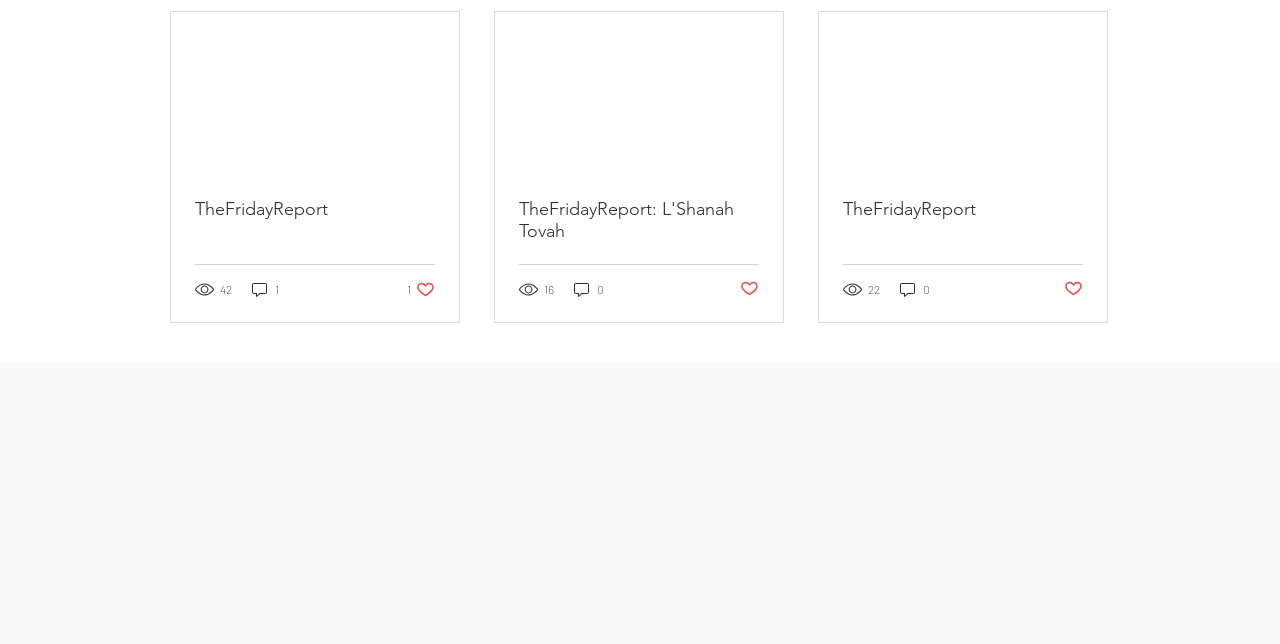Give the bounding box coordinates for this UI element: "aria-label="Accessibility Menu" title="Accessibility Menu"". The coordinates should be four float numbers between 0 and 1, arranged as [left, top, right, bottom].

None